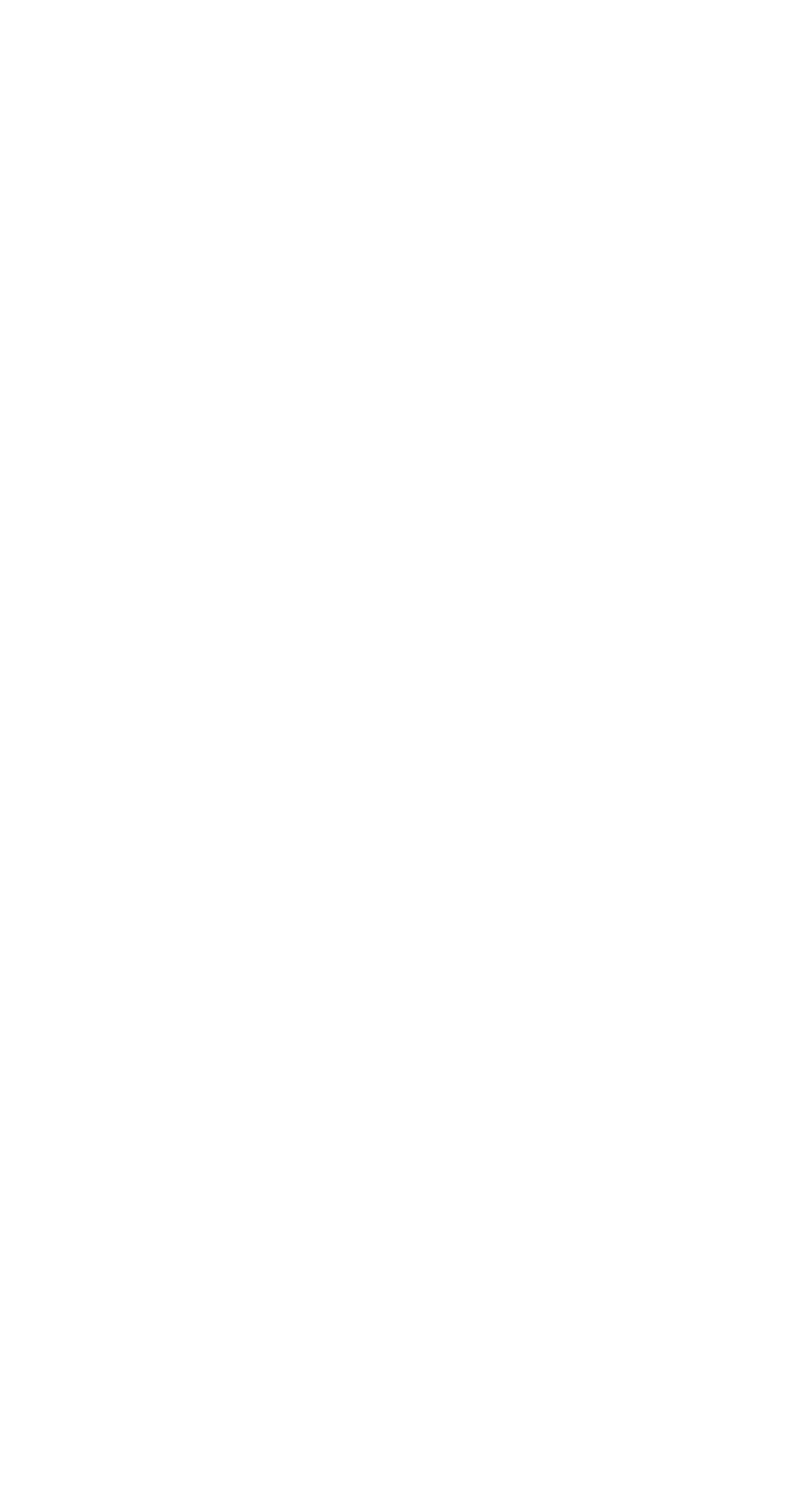Identify the bounding box for the element characterized by the following description: "Paul Ingram".

[0.282, 0.434, 0.487, 0.45]